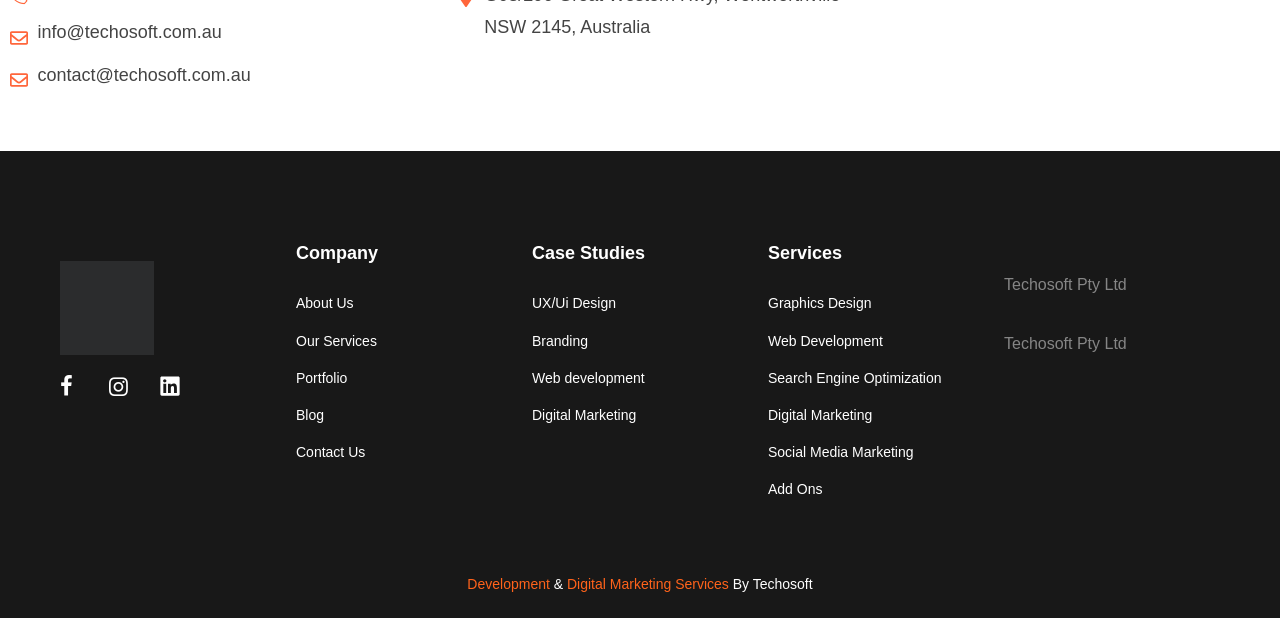What is the name of the company?
Observe the image and answer the question with a one-word or short phrase response.

Techosoft Pty Ltd